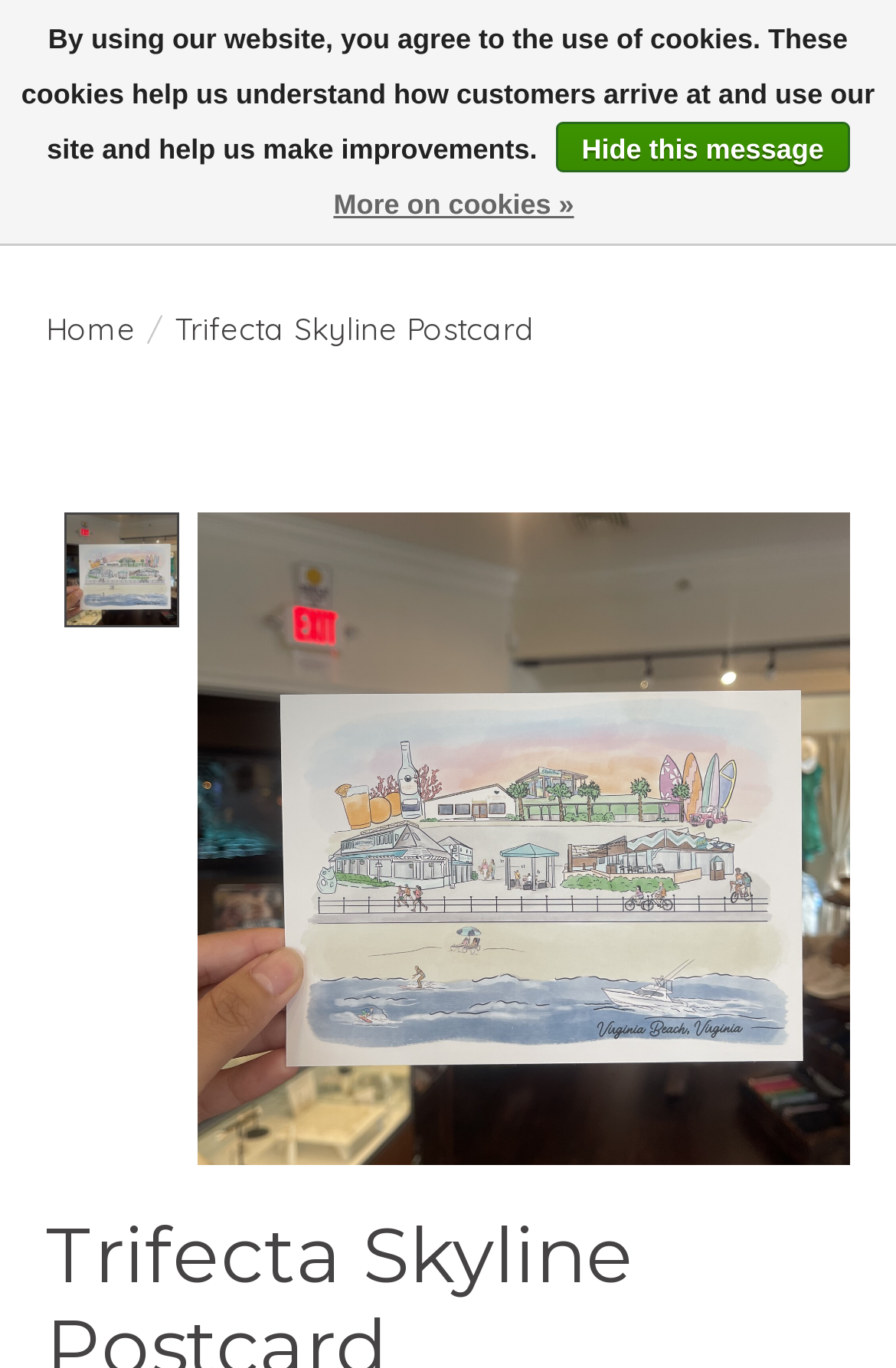Use a single word or phrase to answer the question:
What is the type of product being displayed?

Postcard